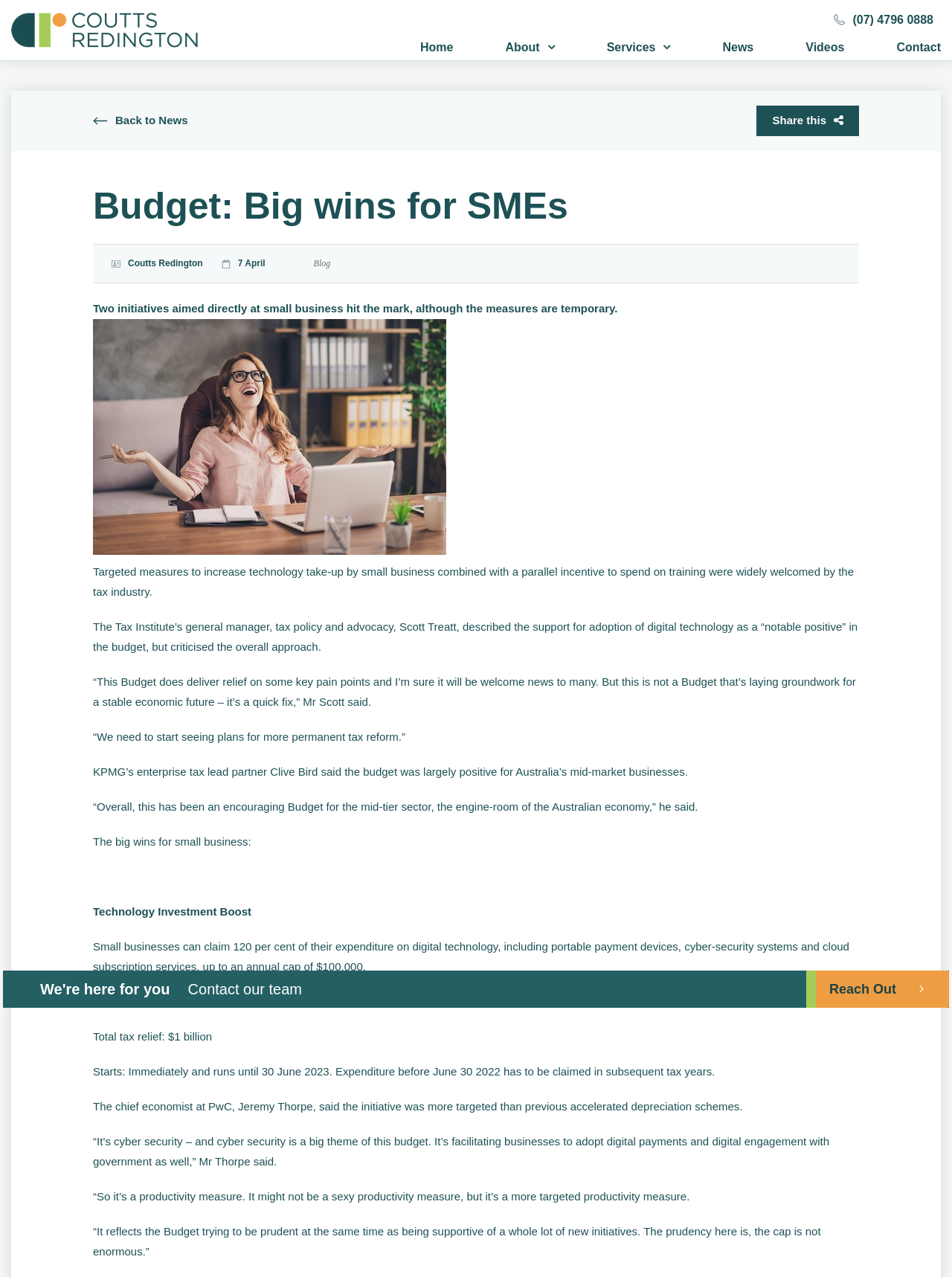Locate the bounding box coordinates of the region to be clicked to comply with the following instruction: "Click on the 'Back to News' link". The coordinates must be four float numbers between 0 and 1, in the form [left, top, right, bottom].

[0.121, 0.089, 0.197, 0.099]